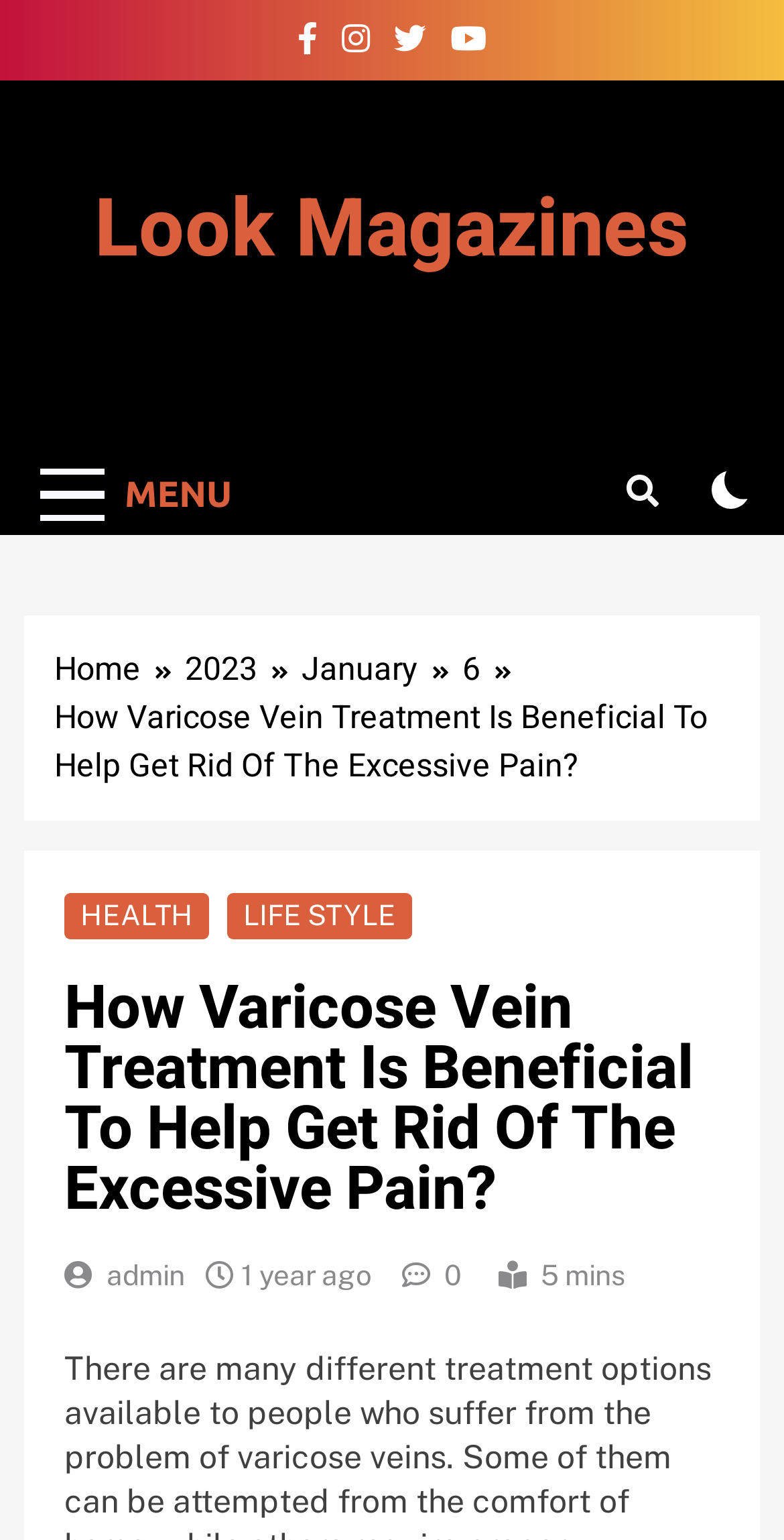Provide the bounding box coordinates of the area you need to click to execute the following instruction: "Click the first breadcrumb".

[0.069, 0.42, 0.236, 0.451]